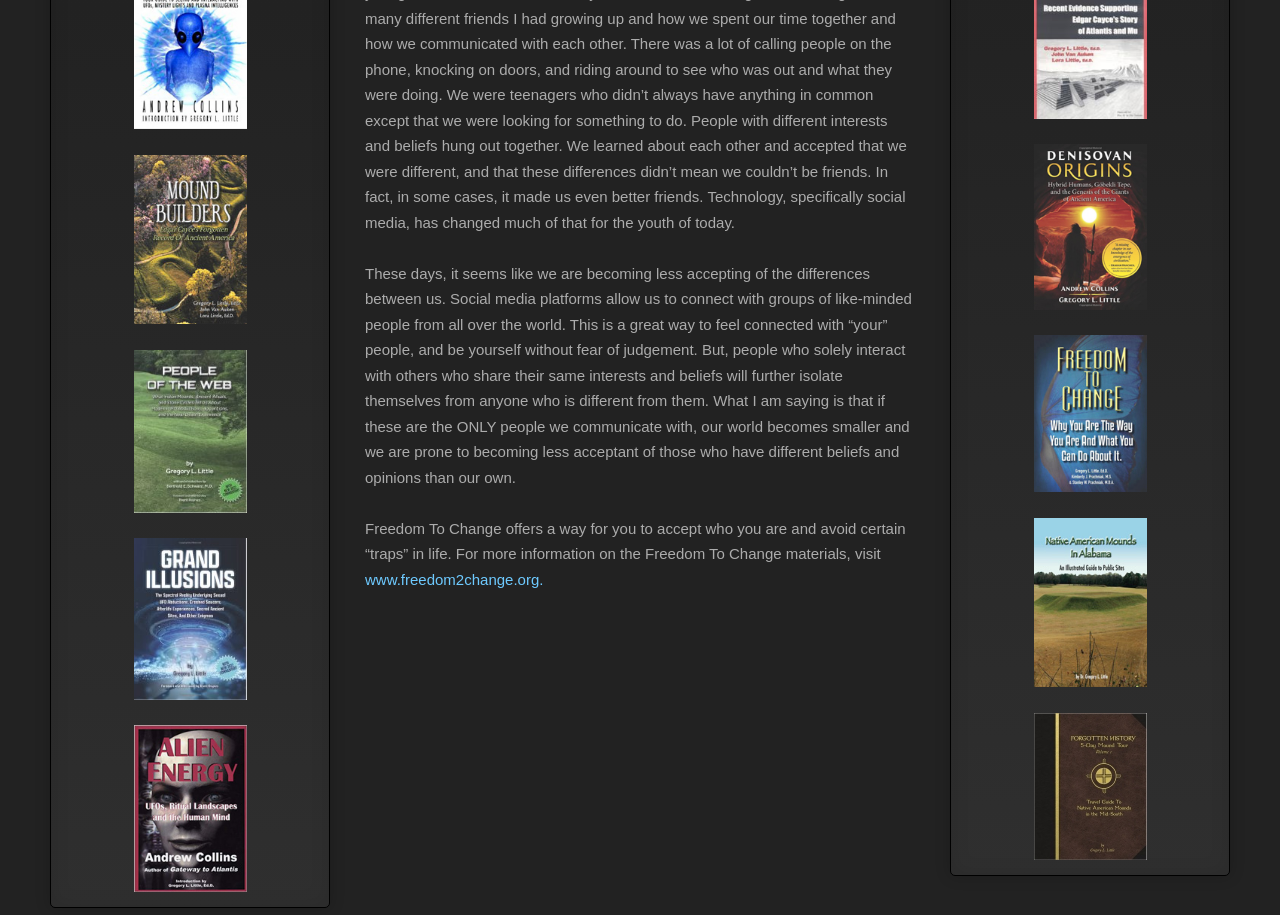How many links are present on the webpage?
Analyze the screenshot and provide a detailed answer to the question.

Upon examining the webpage, I count a total of 9 links, including 'Lightquest', 'Mound Builders: Edgar Cayce’s Forgotten Record of Ancient America Re-Released After Nearly 20 Years', 'People of the Web', 'Grand Illusions', 'Alien Energy: UFOs, Ritual Landscapes and the Human Mind', 'Ancient South America', 'Denisovan Origins', 'Freedom To Change: Why You Are The Way You Are and What You Can Do About It', and 'Native American Mounds in Alabama: An Illustrated Guide to Public Sites'.